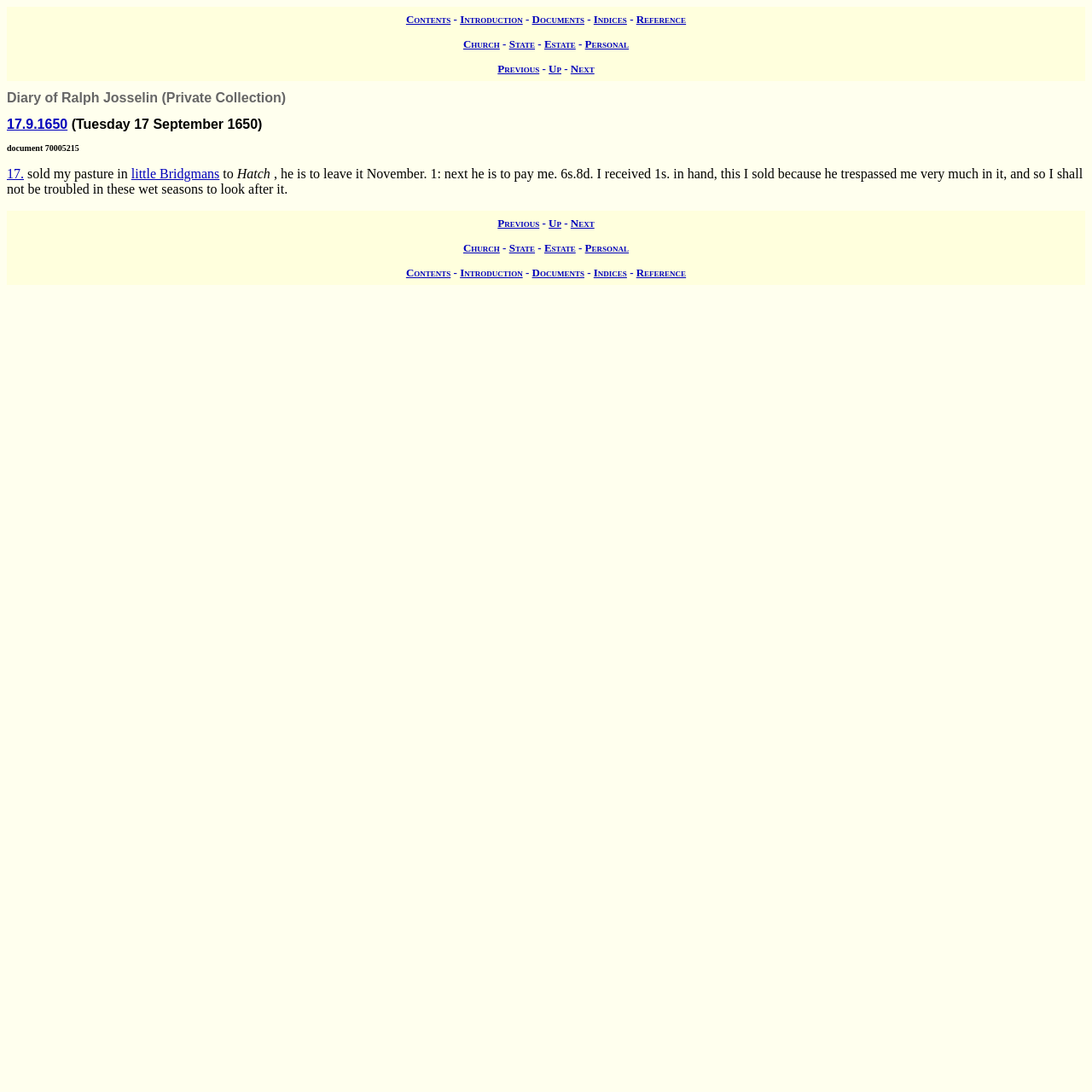Examine the image and give a thorough answer to the following question:
What is the date of the diary entry?

The date of the diary entry can be found in the heading element with the text '17.9.1650 (Tuesday 17 September 1650)'. This heading is located below the main title of the diary, indicating that it is the date of the specific diary entry being displayed.